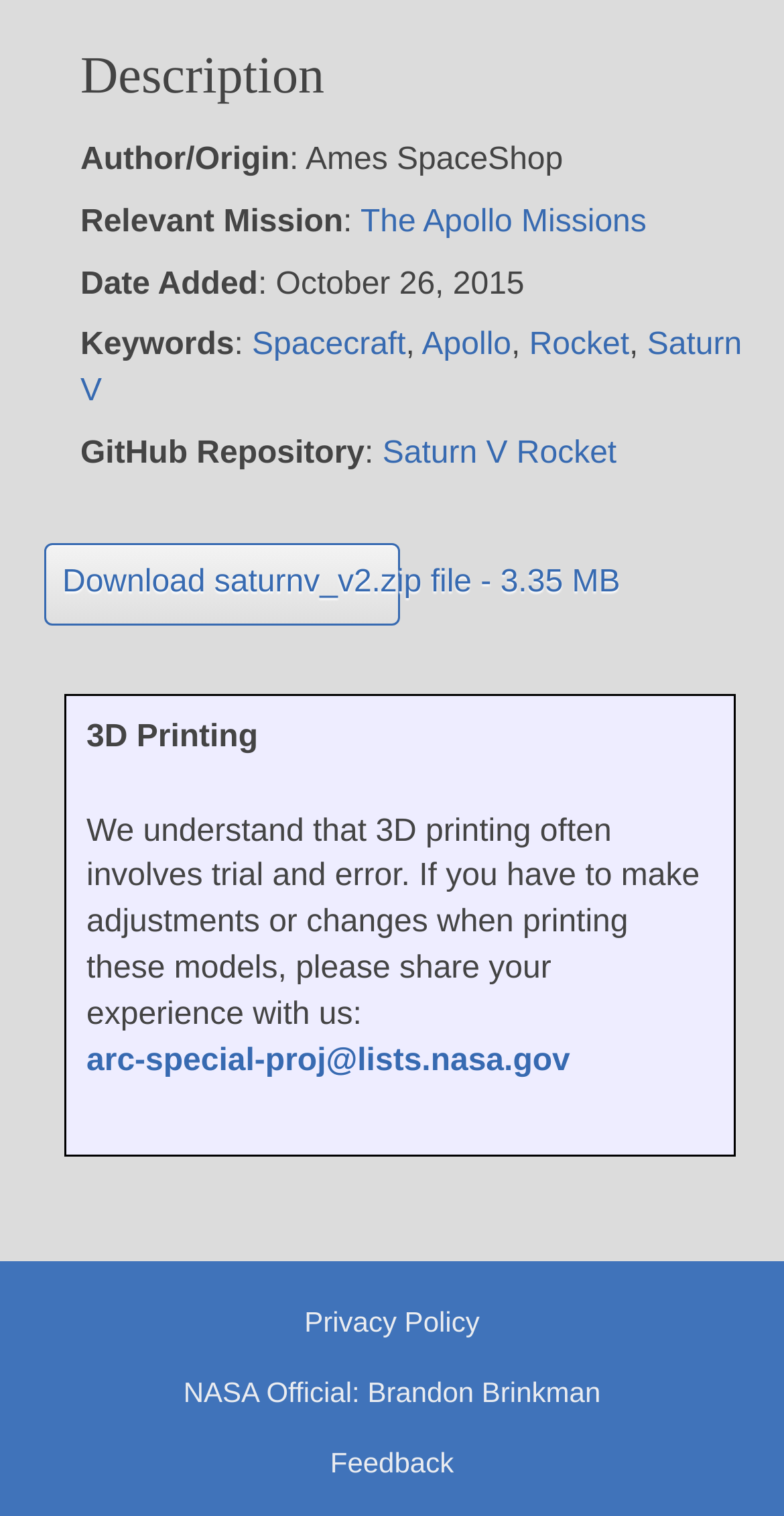Please give the bounding box coordinates of the area that should be clicked to fulfill the following instruction: "Contact via arc-special-proj@lists.nasa.gov". The coordinates should be in the format of four float numbers from 0 to 1, i.e., [left, top, right, bottom].

[0.11, 0.688, 0.727, 0.711]